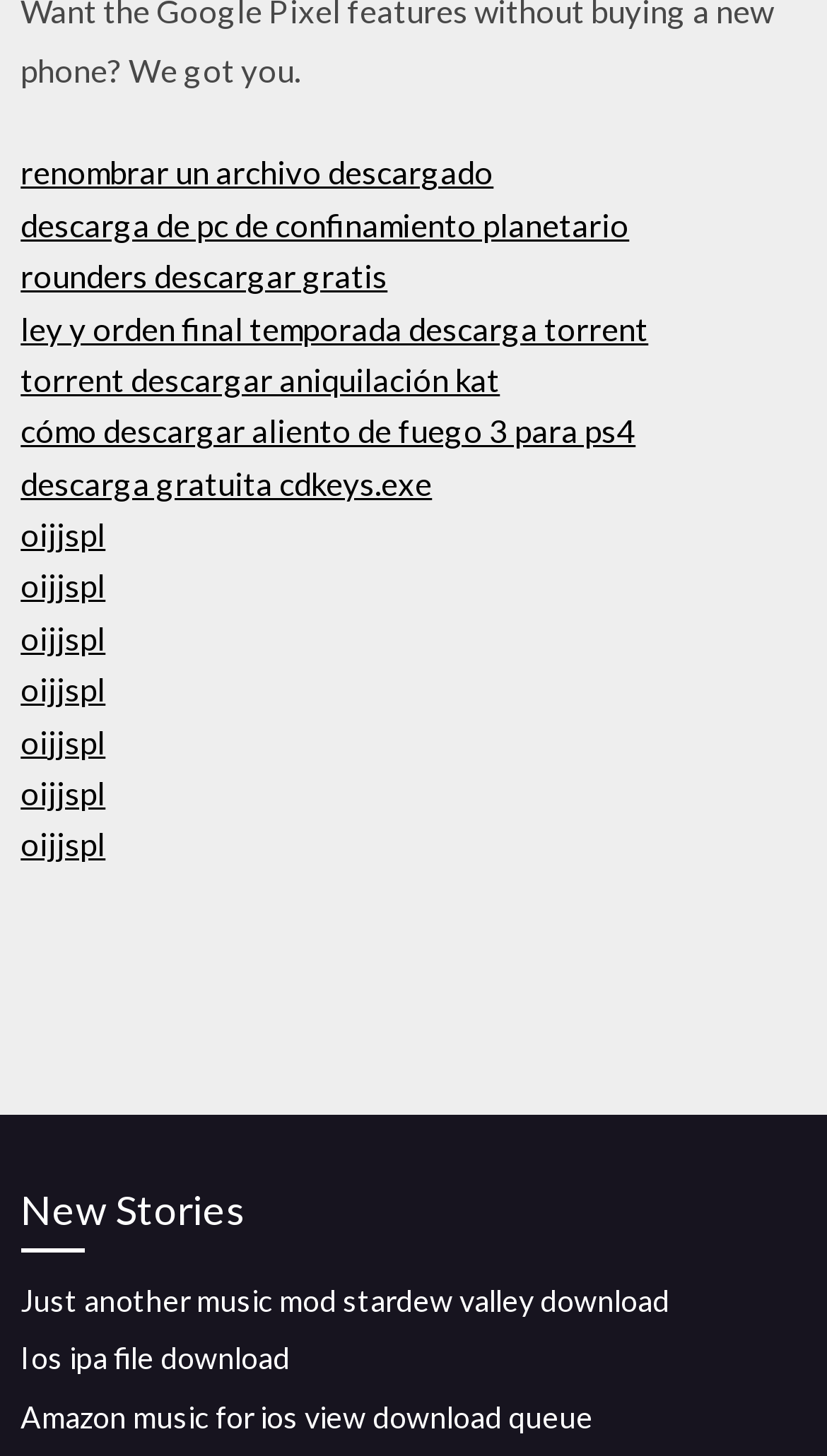Kindly determine the bounding box coordinates for the area that needs to be clicked to execute this instruction: "read new stories".

[0.025, 0.809, 0.975, 0.86]